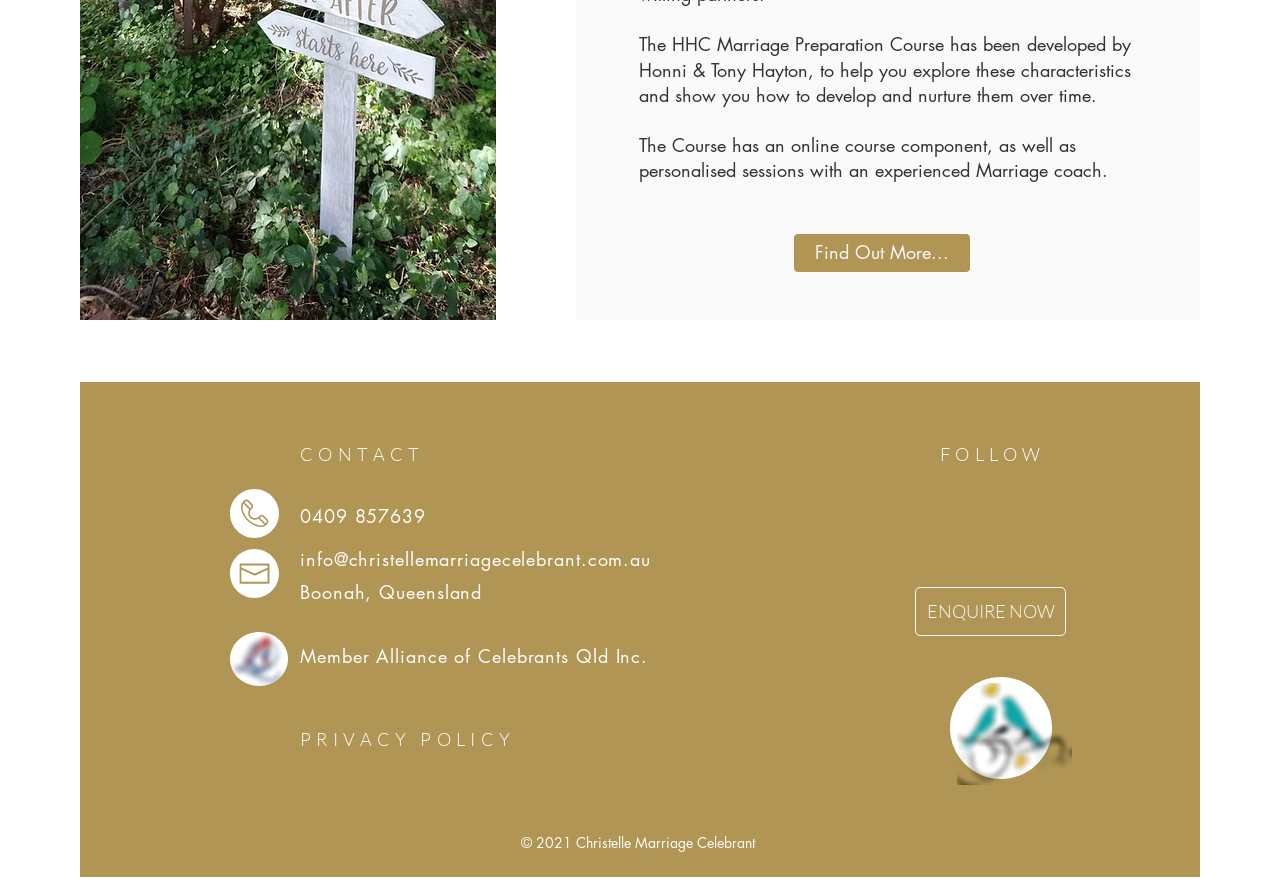What is the location of Christelle Marriage Celebrant?
Using the image as a reference, give an elaborate response to the question.

The answer can be found in the StaticText element with the text 'Boonah, Queensland', which is located below the 'CONTACT' section.